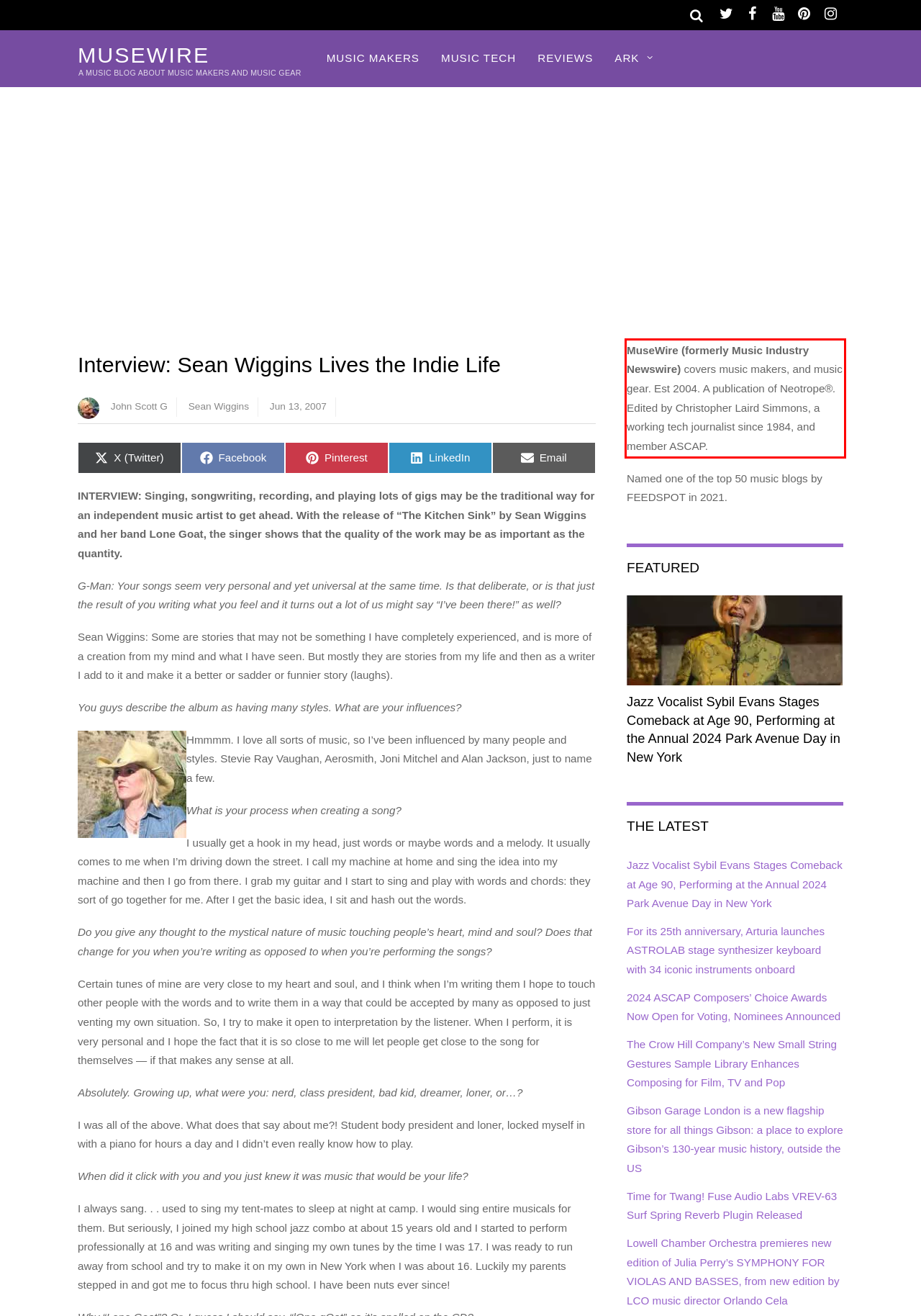With the given screenshot of a webpage, locate the red rectangle bounding box and extract the text content using OCR.

MuseWire (formerly Music Industry Newswire) covers music makers, and music gear. Est 2004. A publication of Neotrope®. Edited by Christopher Laird Simmons, a working tech journalist since 1984, and member ASCAP.